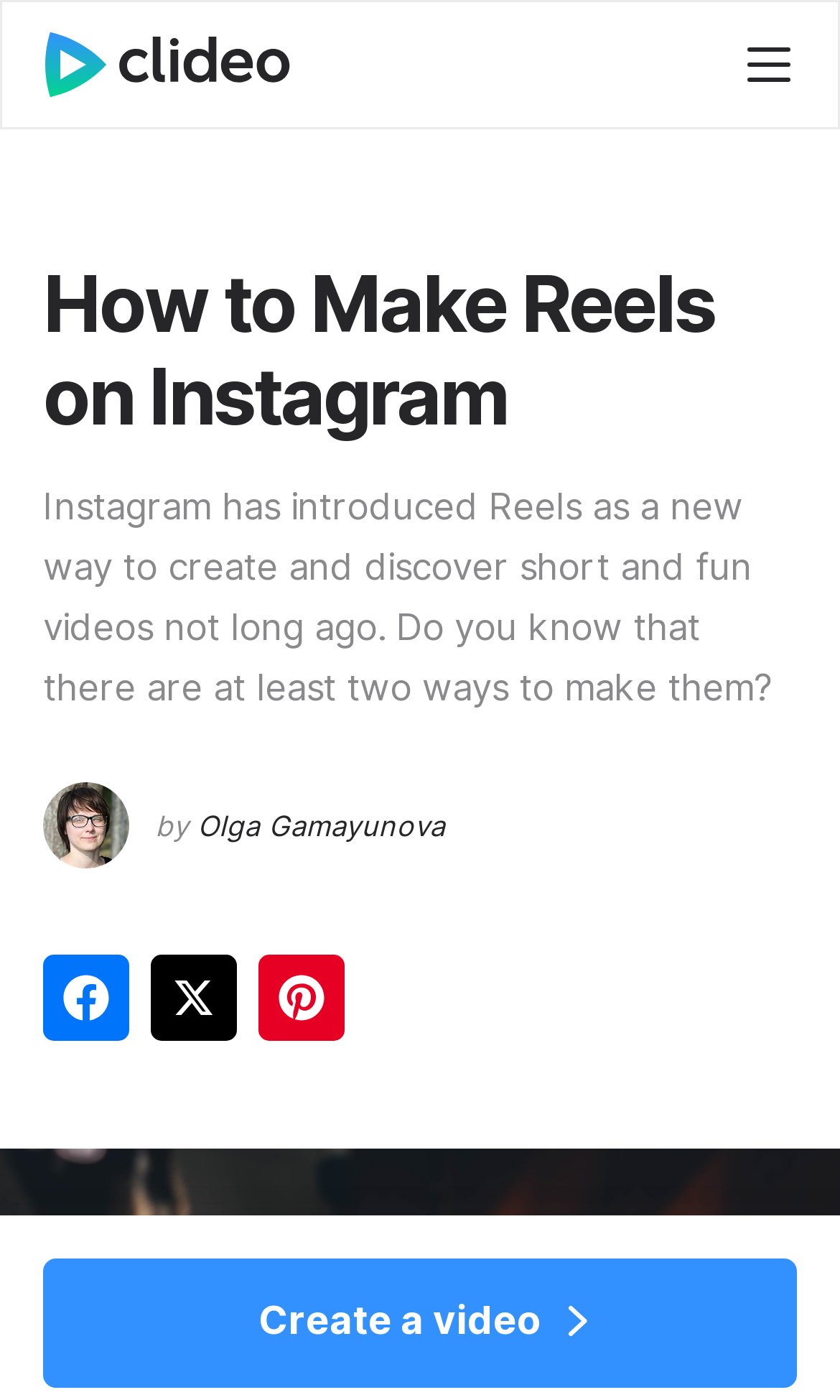Craft a detailed narrative of the webpage's structure and content.

The webpage is about creating Reels on Instagram, with a focus on providing guidance on how to shoot and post videos according to Instagram's requirements. 

At the top left corner, there is a Clideo logo, which is a clickable link. Next to it, on the top right corner, there is a button with an image. 

Below the logo, there is a progress bar that spans the entire width of the page. 

The main content starts with a heading that reads "How to Make Reels on Instagram". Below the heading, there is a paragraph of text that explains the concept of Reels on Instagram and how they can be created in two ways. 

The author of the article, Olga Gamayunova, is credited below the paragraph. 

On the right side of the author's name, there are three social media sharing links: Share on Facebook, Share on X (Twitter), and Share on Pinterest. Each link has a corresponding icon image. 

Further down the page, there is a prominent call-to-action link that reads "Create a video", which spans almost the entire width of the page. 

Finally, at the bottom right corner, there is another link with an image.